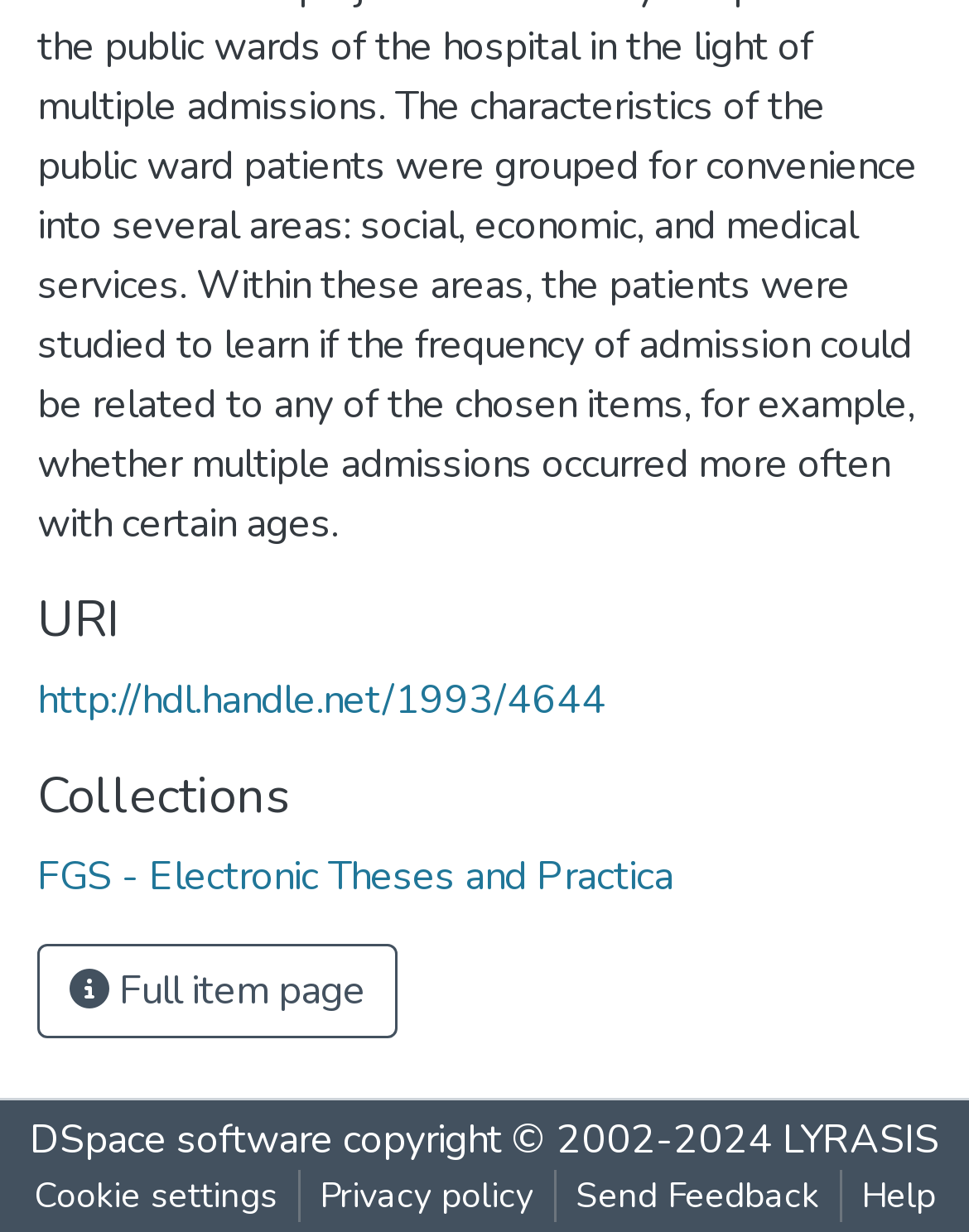Give a short answer using one word or phrase for the question:
What is the name of the collection?

FGS - Electronic Theses and Practica